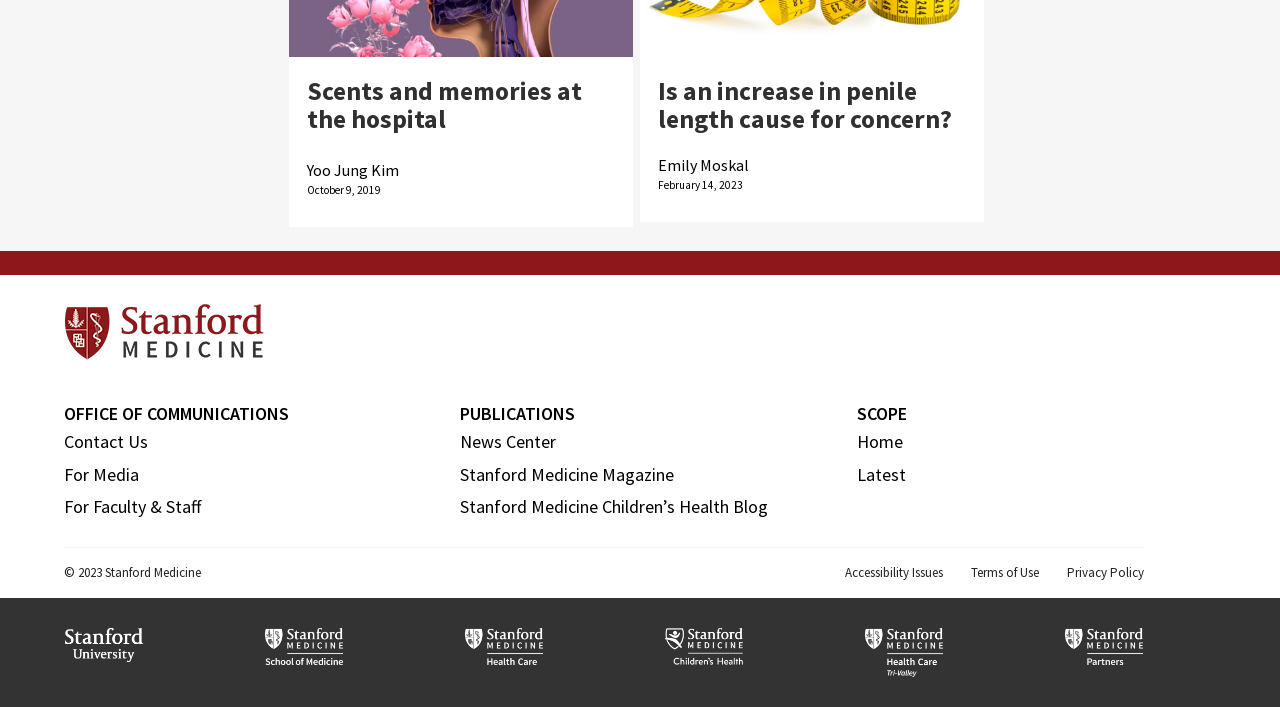What is the copyright year mentioned at the bottom of the webpage?
Using the visual information, reply with a single word or short phrase.

2023